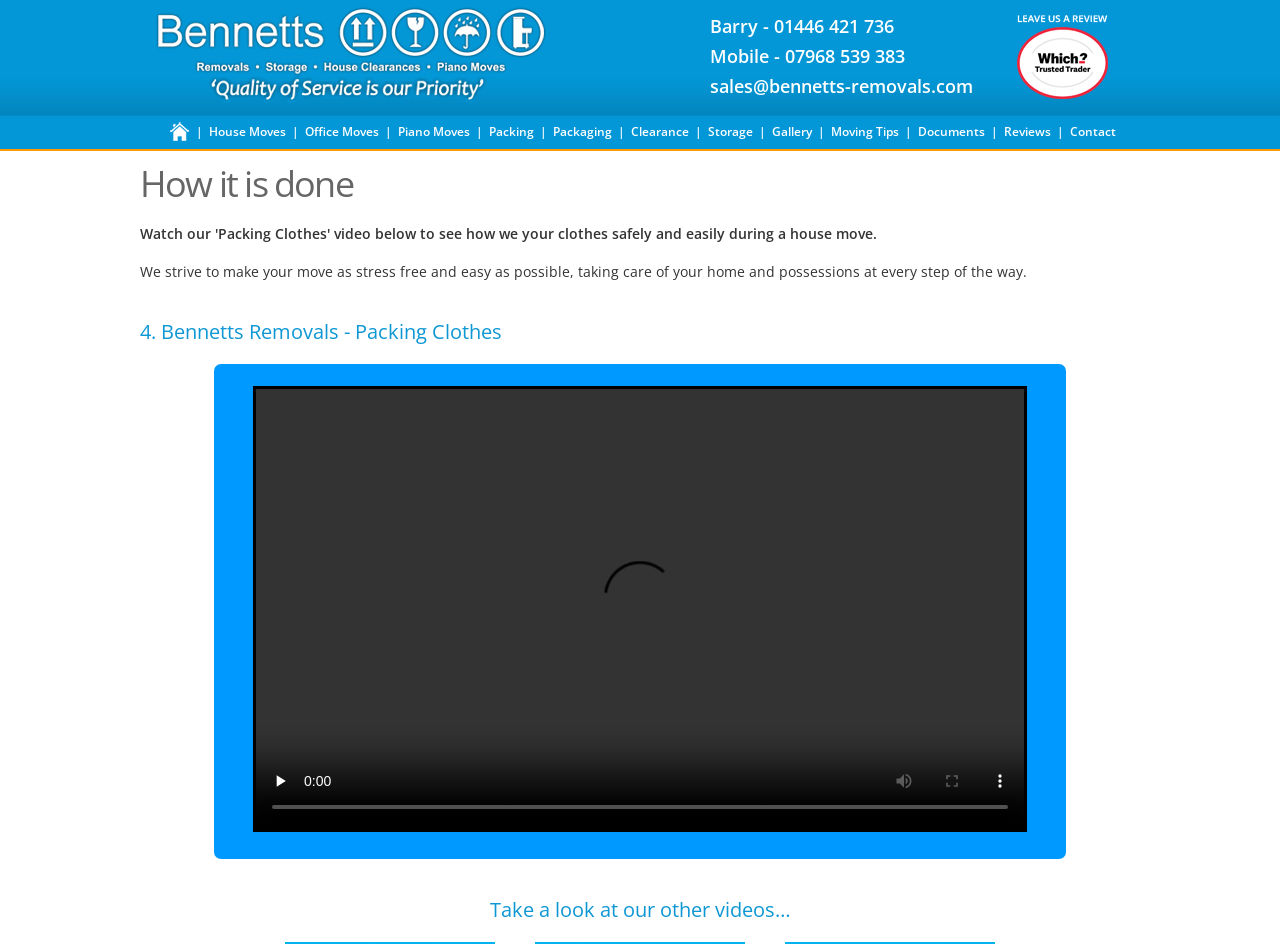Summarize the contents and layout of the webpage in detail.

The webpage is about Bennetts Removals, a company that provides moving services. At the top of the page, there are two images: the company's logo and a badge indicating that they are a WHICH? Trusted Trader. Below these images, there is a section with the company's contact information, including phone numbers and an email address.

To the left of the contact information, there is a navigation menu with links to various pages, including "Home", "House Moves", "Office Moves", "Piano Moves", "Packing", "Packaging", "Clearance", "Storage", "Gallery", "Moving Tips", "Documents", "Reviews", and "Contact". These links are separated by vertical lines.

Below the navigation menu and contact information, there is a heading that reads "How it is done". This is followed by a paragraph of text that describes the company's approach to moving, emphasizing their goal of making the process as stress-free and easy as possible.

Next, there is a heading that reads "4. Bennetts Removals - Packing Clothes", which is likely the title of a video. The video is displayed below this heading, with a play button, mute button, and other controls. The video is accompanied by a buffering indicator and a slider to scrub through the video.

At the very bottom of the page, there is a heading that reads "Take a look at our other videos…", suggesting that there may be additional videos available elsewhere on the site.